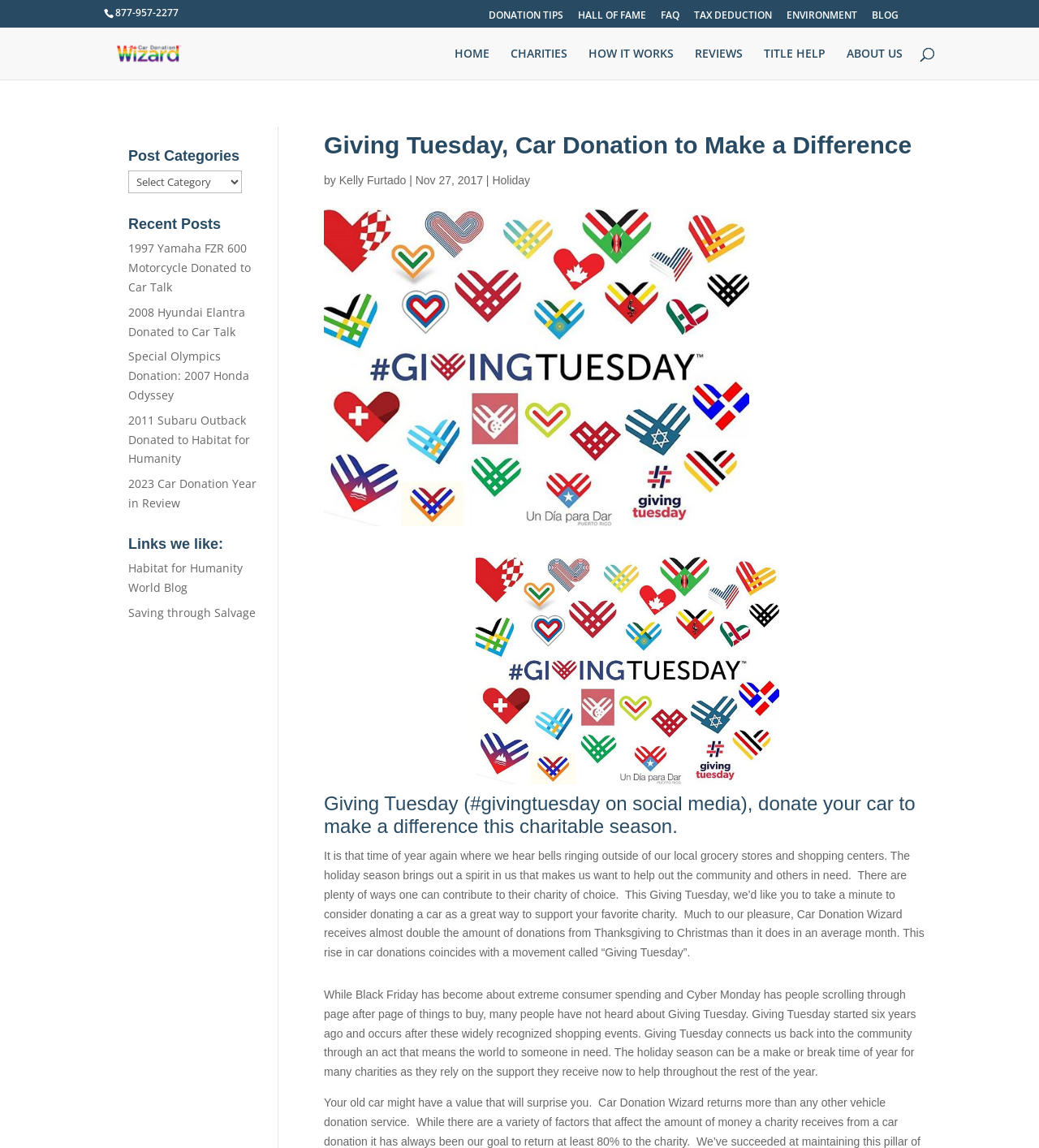Give a concise answer using only one word or phrase for this question:
What is the theme of the blog posts on this webpage?

Car donation